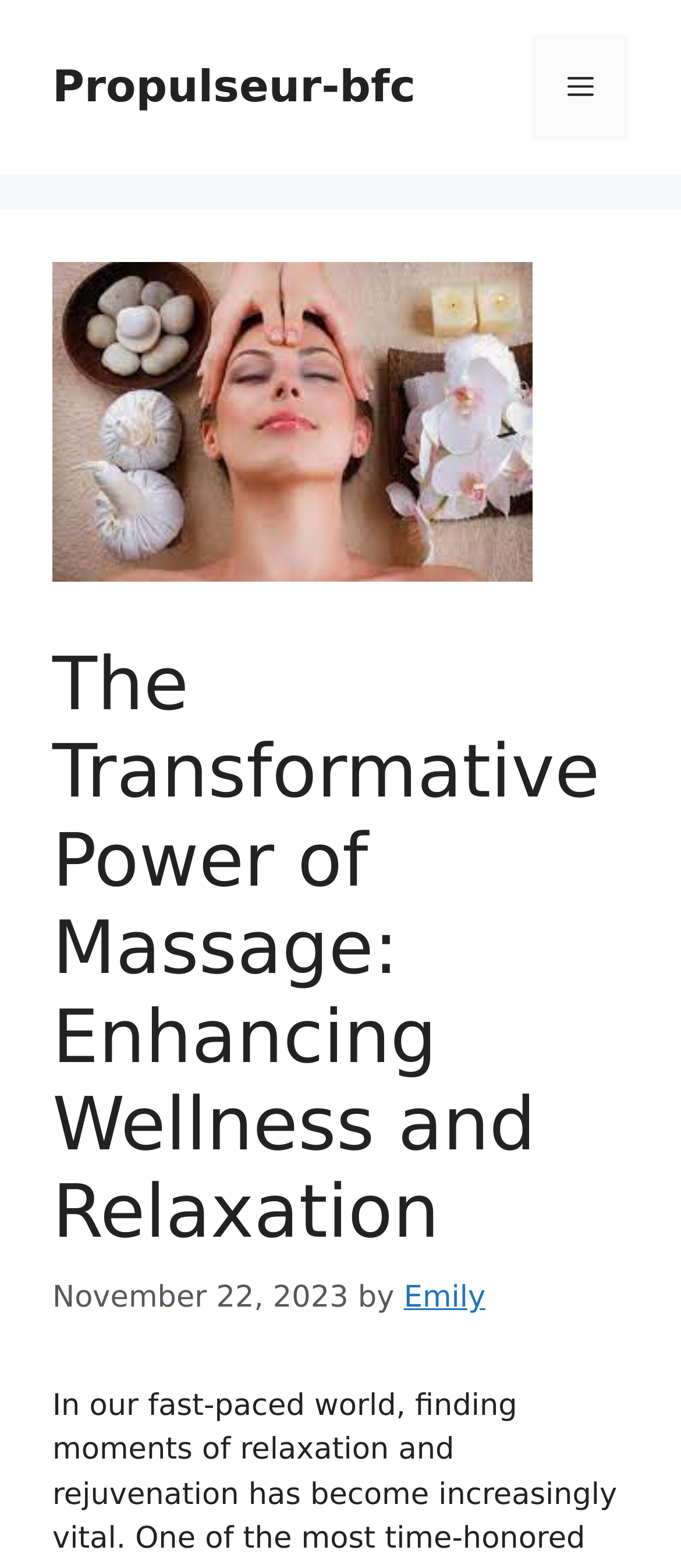Using the element description Propulseur-bfc, predict the bounding box coordinates for the UI element. Provide the coordinates in (top-left x, top-left y, bottom-right x, bottom-right y) format with values ranging from 0 to 1.

[0.077, 0.039, 0.61, 0.071]